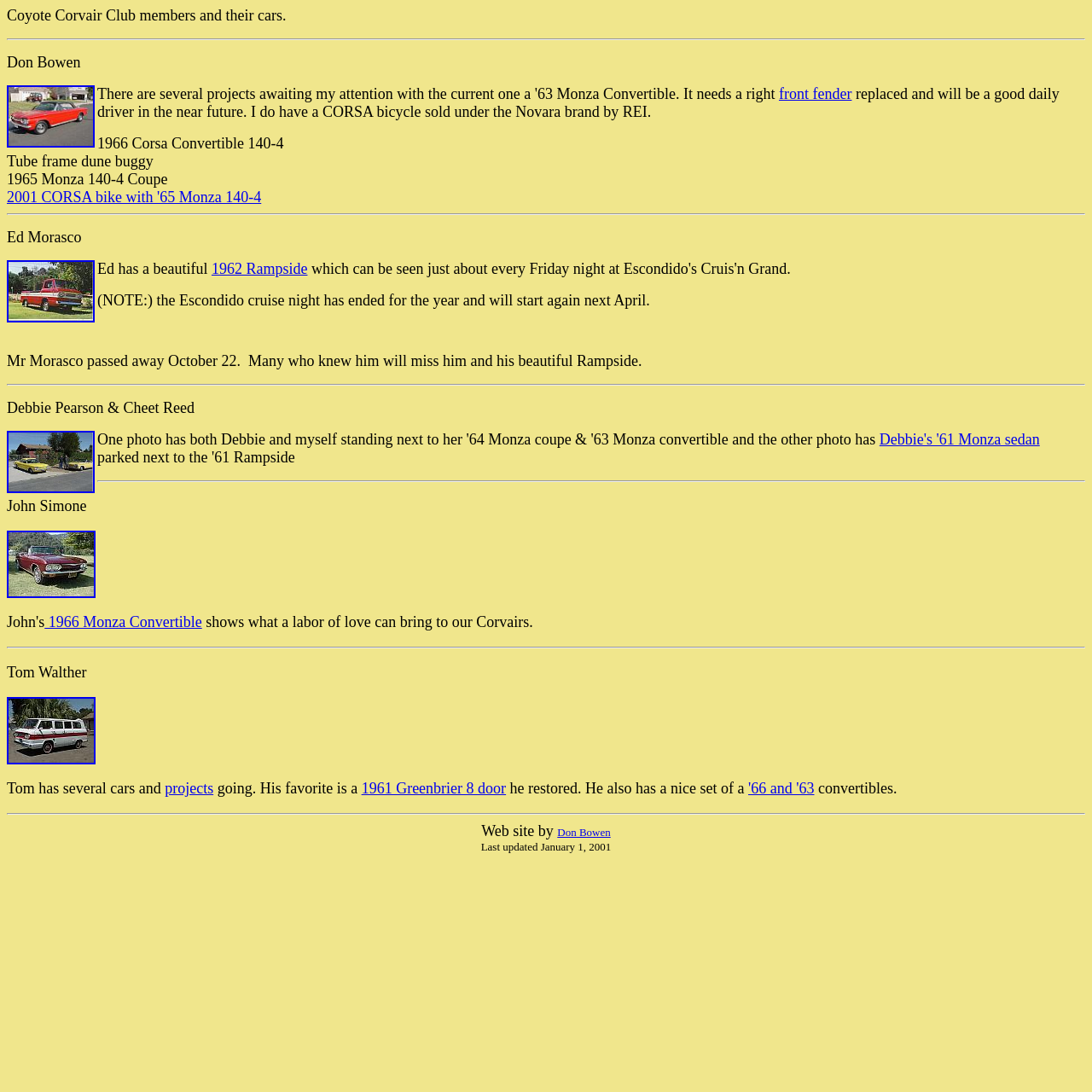Find the bounding box coordinates of the element to click in order to complete this instruction: "Learn more about Ed Morasco's 1962 Rampside". The bounding box coordinates must be four float numbers between 0 and 1, denoted as [left, top, right, bottom].

[0.194, 0.238, 0.282, 0.254]